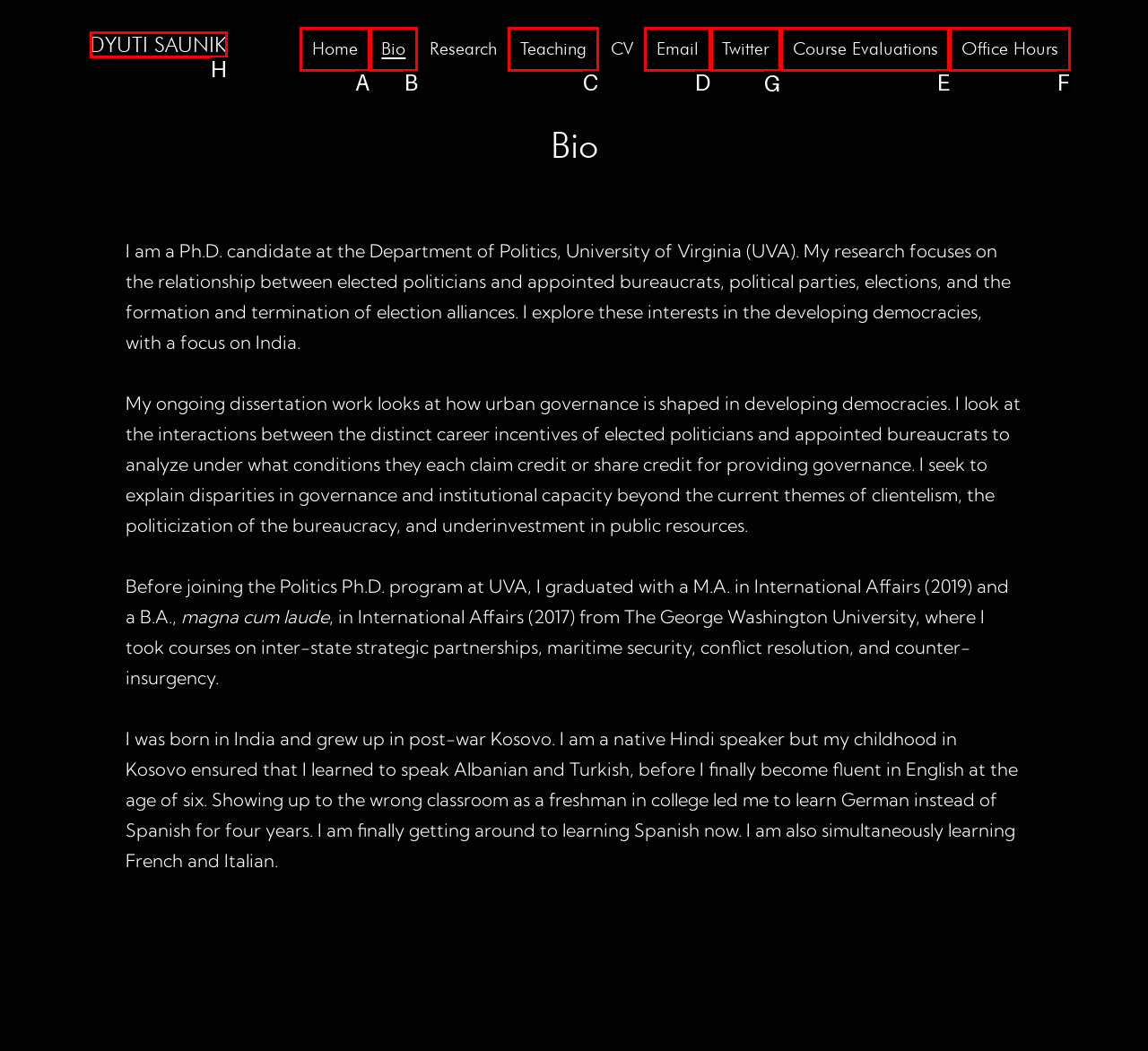Determine which option you need to click to execute the following task: Follow on 'Twitter'. Provide your answer as a single letter.

G